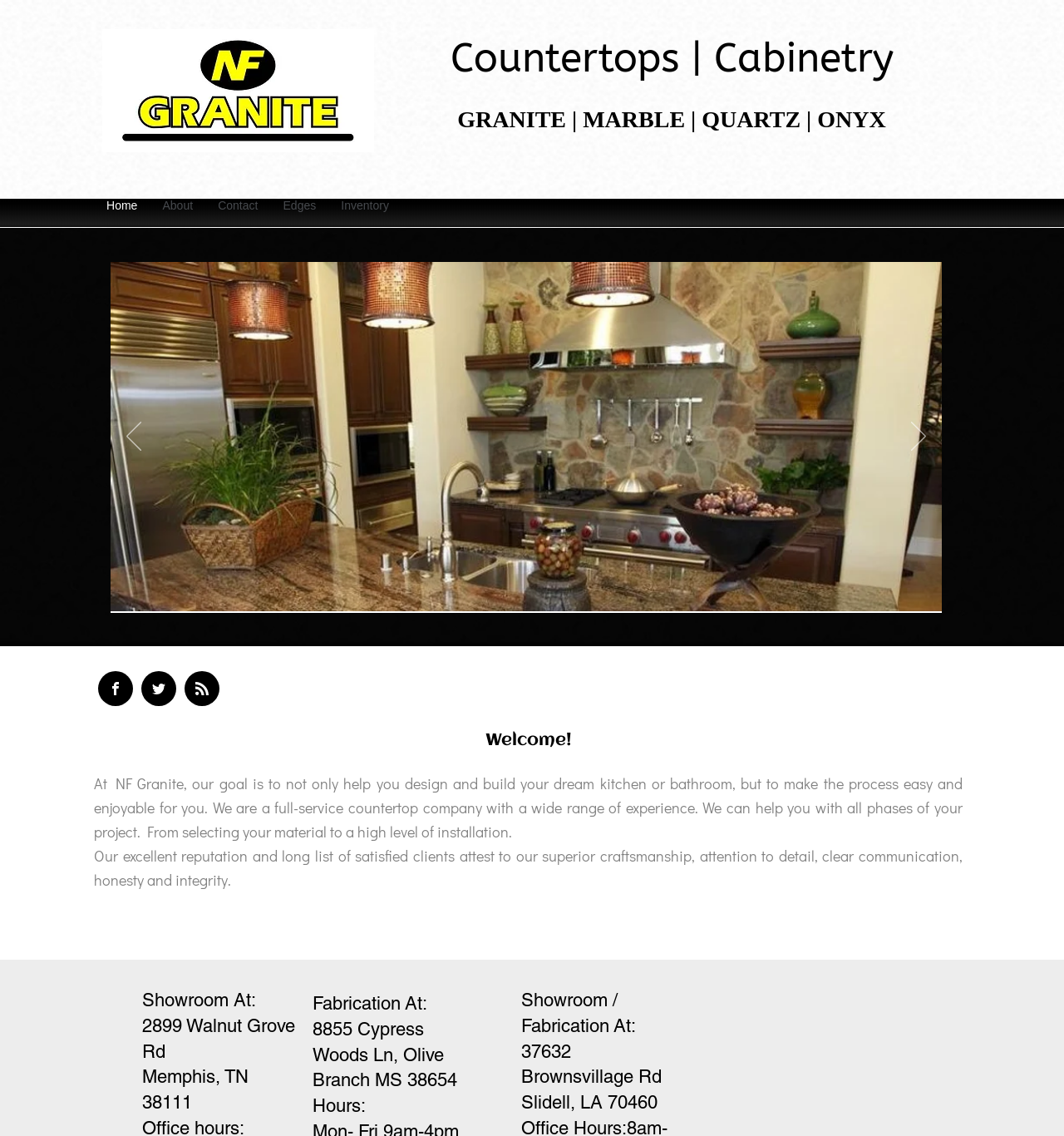Extract the bounding box for the UI element that matches this description: "Contact Us".

None